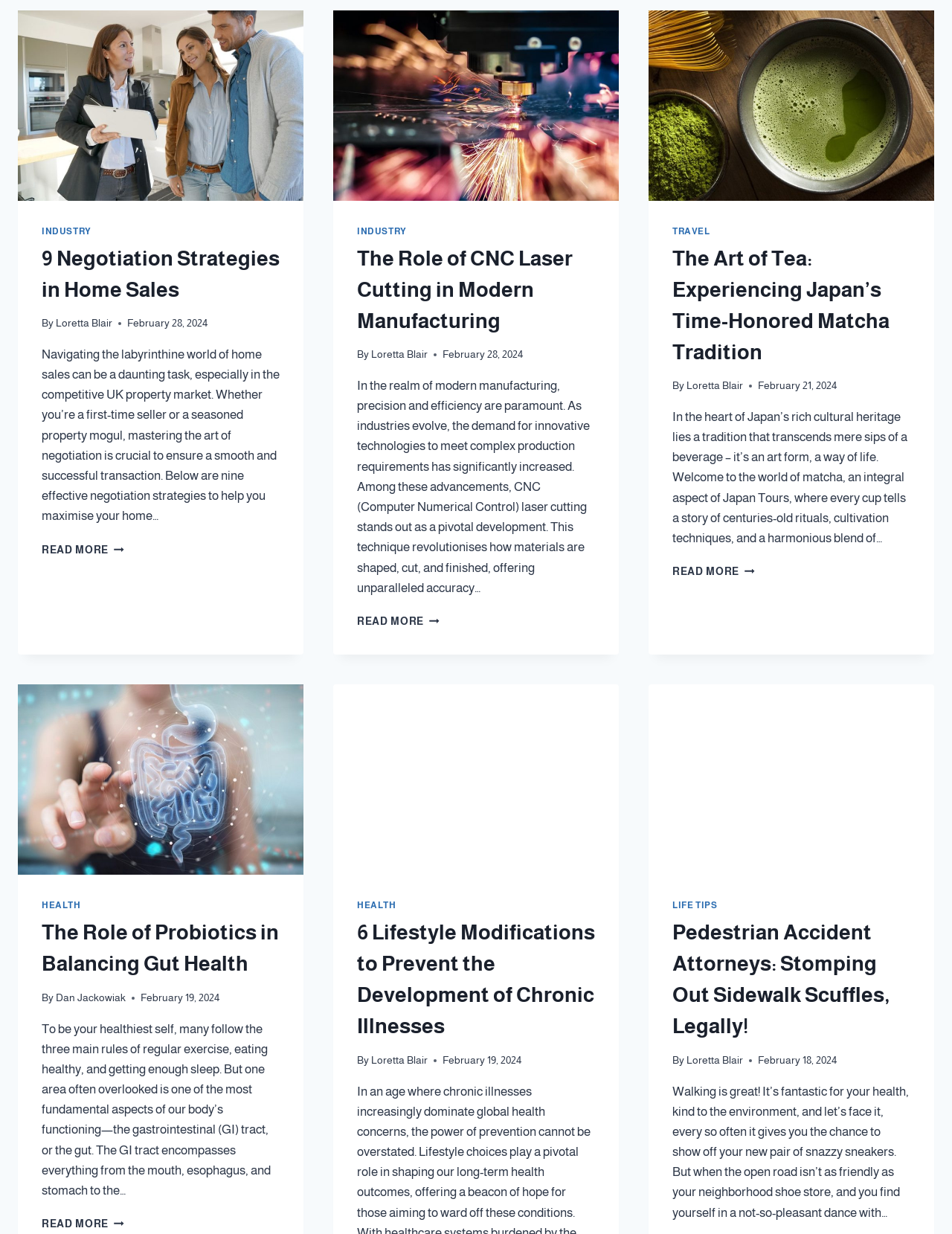Calculate the bounding box coordinates of the UI element given the description: "parent_node: LIFE TIPS".

[0.681, 0.555, 0.981, 0.709]